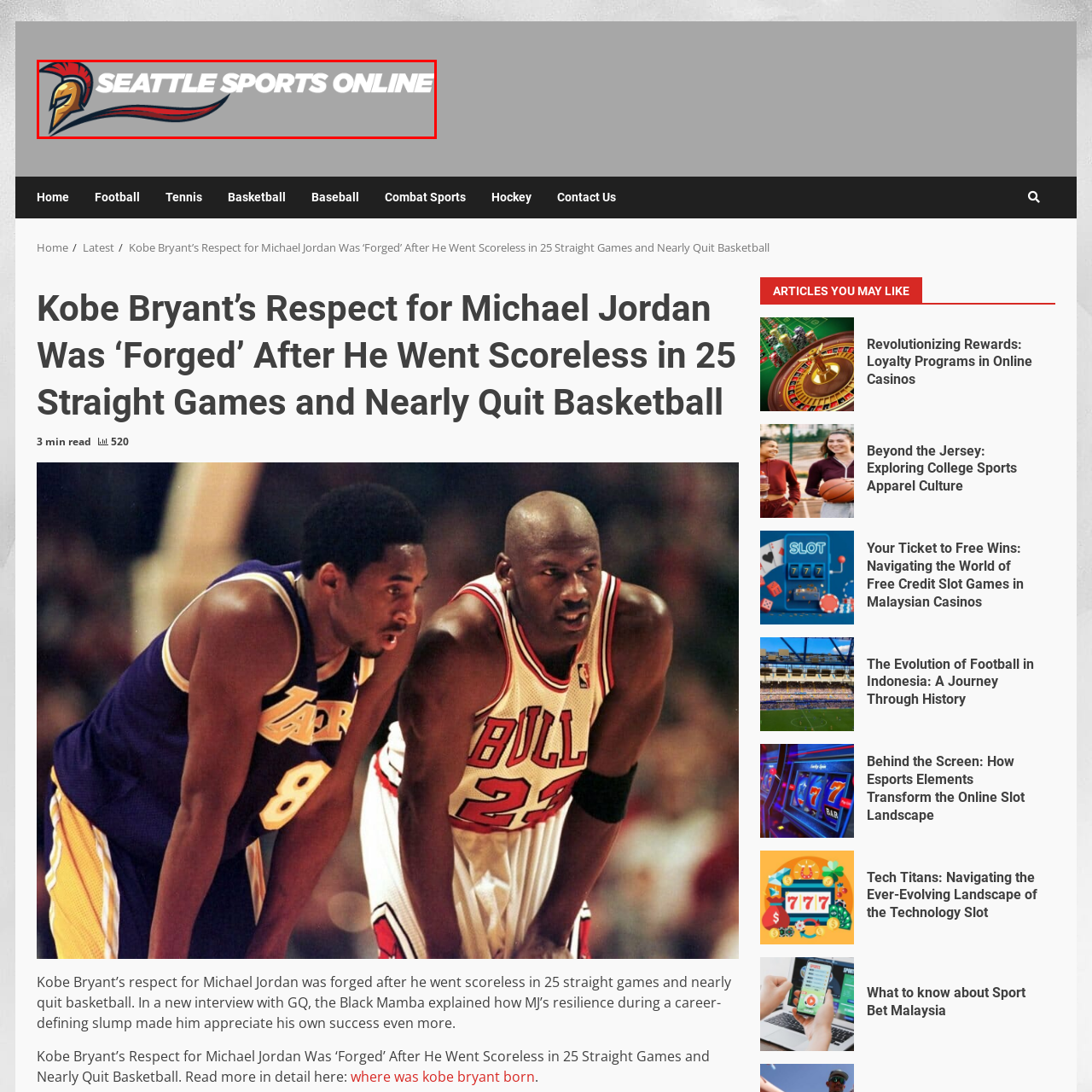Describe extensively the image that is situated inside the red border.

The image features the logo of "Seattle Sports Online," prominently displaying a stylized helmet of a Roman gladiator, symbolizing strength and competitive spirit. The helmet is highlighted with vibrant colors, including red and gold, effectively capturing the essence of a sports culture that values athletic prowess and resilience. Below the helmet, the name "SEATTLE SPORTS ONLINE" is presented in bold, dynamic typography, suggesting energy and enthusiasm. The logo is set against a subtle gray background, allowing it to stand out and maintain a professional yet engaging aesthetic, representative of the online sports community it serves. This visual branding reflects the platform's commitment to delivering insightful sports content and connecting with fans across various sports disciplines.